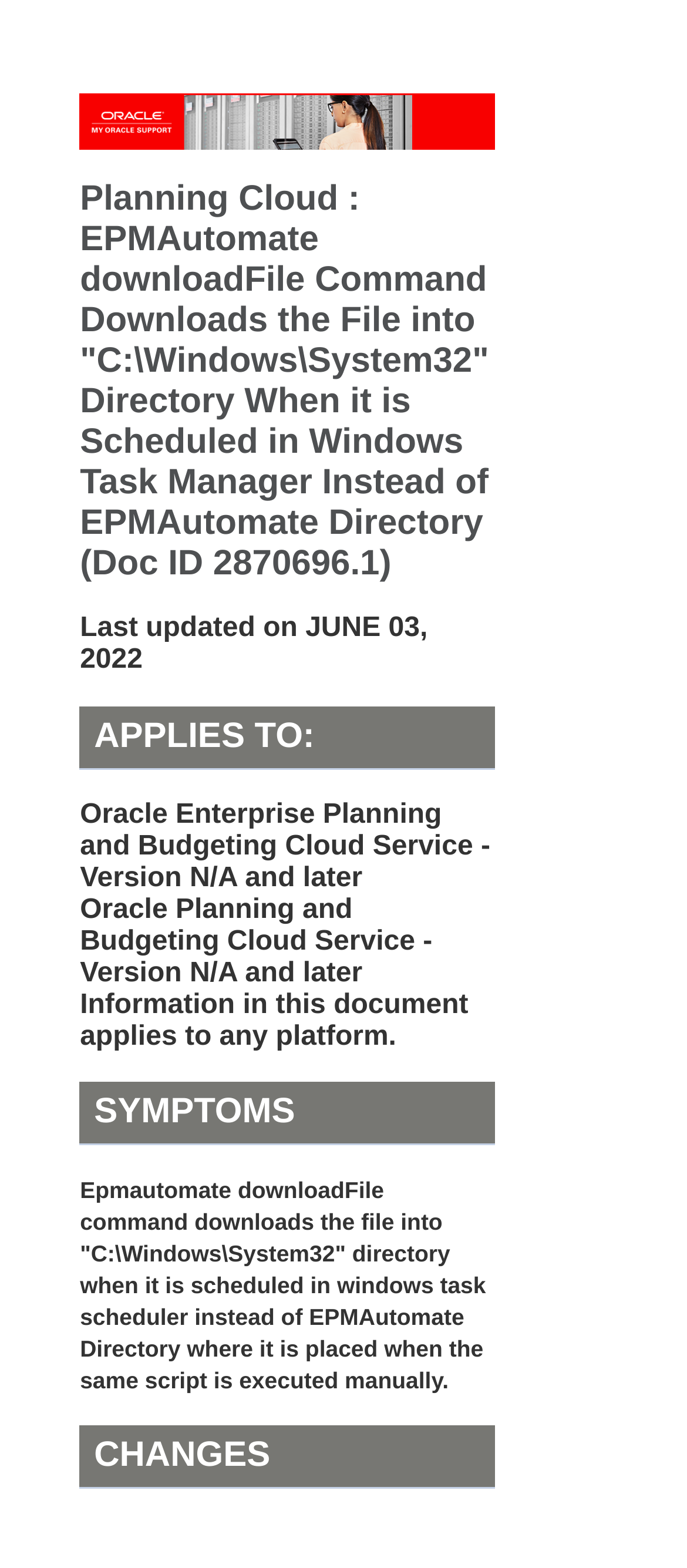Please reply with a single word or brief phrase to the question: 
What is the version of Oracle Enterprise Planning and Budgeting Cloud Service that this article applies to?

N/A and later